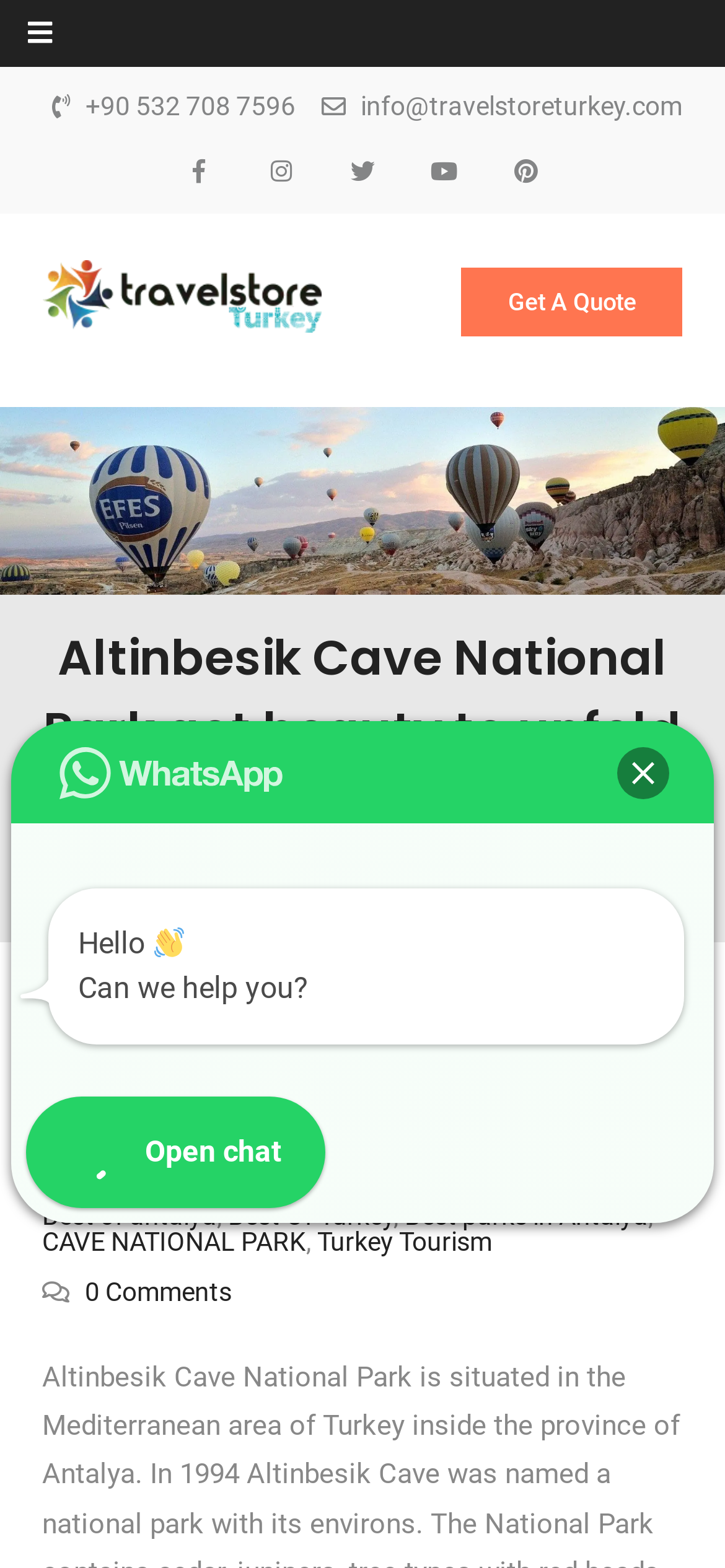Please determine the primary heading and provide its text.

Altinbesik Cave National Park got beauty to unfold